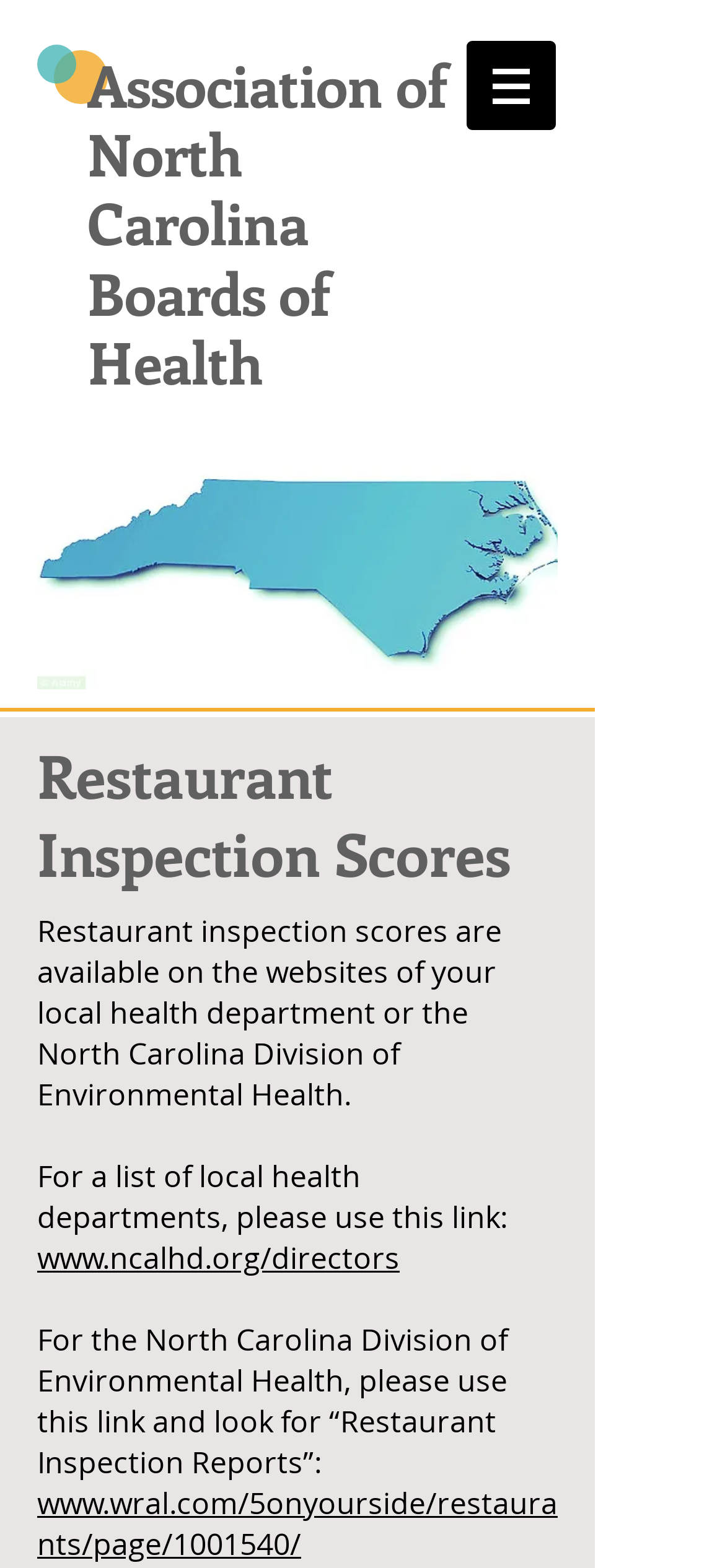Bounding box coordinates are specified in the format (top-left x, top-left y, bottom-right x, bottom-right y). All values are floating point numbers bounded between 0 and 1. Please provide the bounding box coordinate of the region this sentence describes: www.ncalhd.org/directors

[0.051, 0.789, 0.551, 0.815]